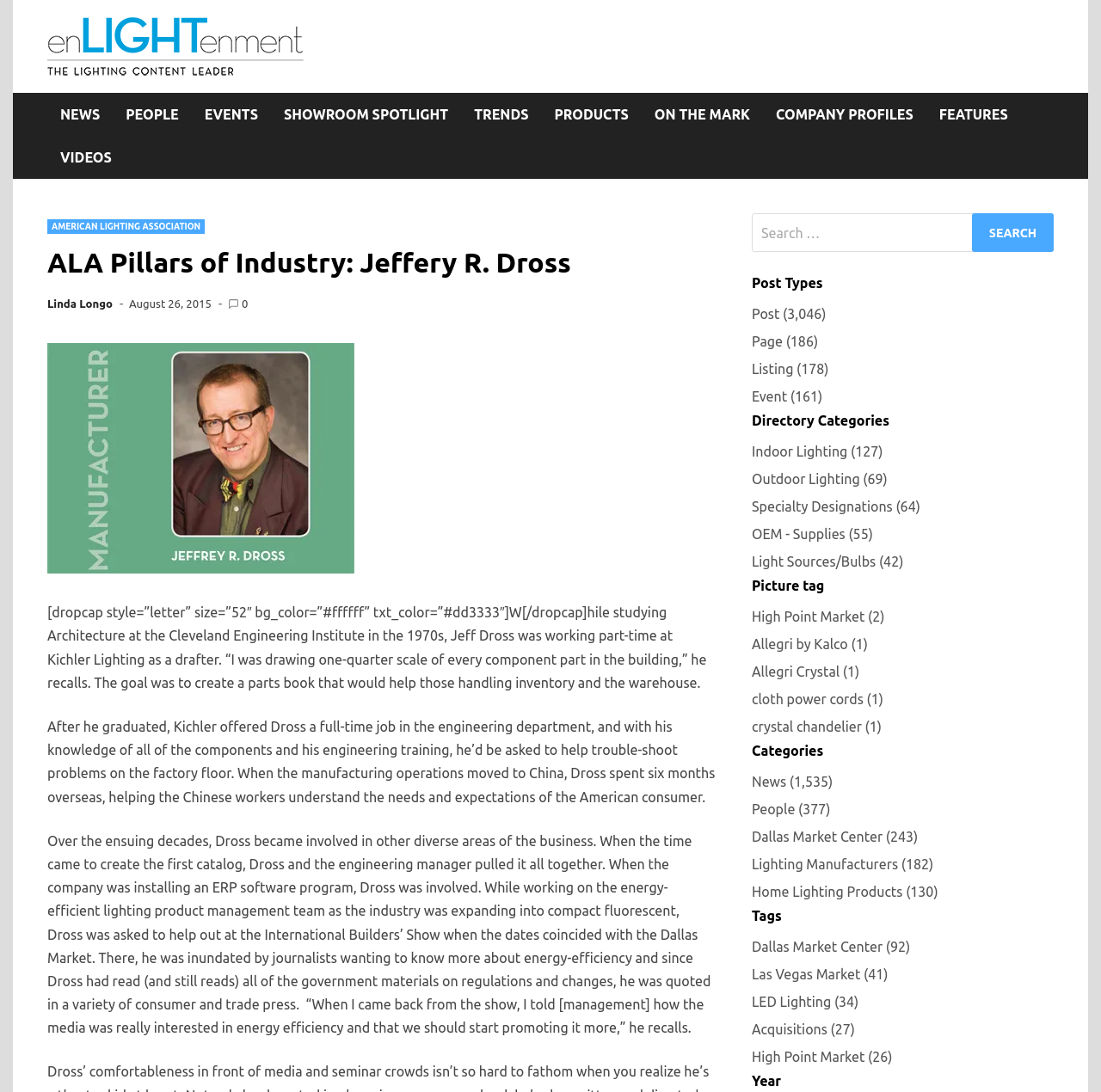Please identify the bounding box coordinates of the region to click in order to complete the task: "Search for something". The coordinates must be four float numbers between 0 and 1, specified as [left, top, right, bottom].

[0.683, 0.195, 0.957, 0.231]